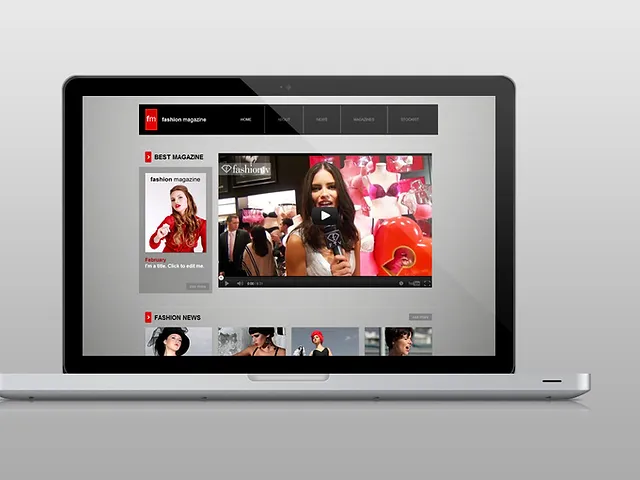Offer an in-depth caption for the image presented.

This image showcases a sleek laptop displaying an engaging fashion magazine website. The screen features a prominent video player at its center, where a stylish presenter is featured, potentially interviewing a subject amidst a vibrant backdrop filled with colorful decorations. The magazine's branding is visibly highlighted at the top left, emphasizing its modern aesthetic. Surrounding the video, various sections showcase additional content, including the “Best Magazine” feature with a captivating cover image and a prompt for viewers to click for more information. Below, the "Fashion News" section displays a grid of stylish images, likely capturing the latest trends and news in the fashion world. The overall design is clean and sophisticated, appealing to fashion enthusiasts looking for the latest updates in style and trends.